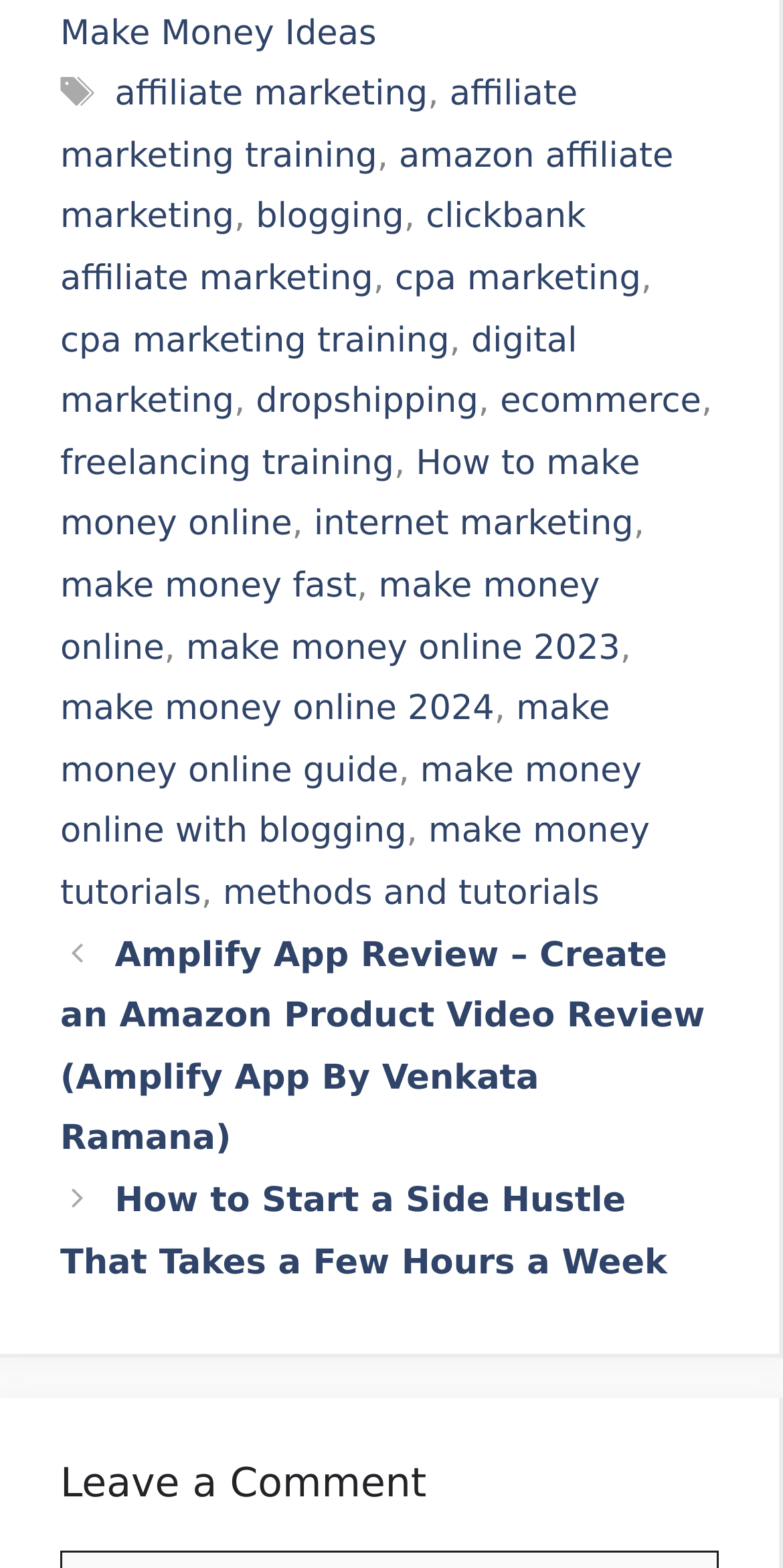Respond concisely with one word or phrase to the following query:
How many posts are listed on this webpage?

2